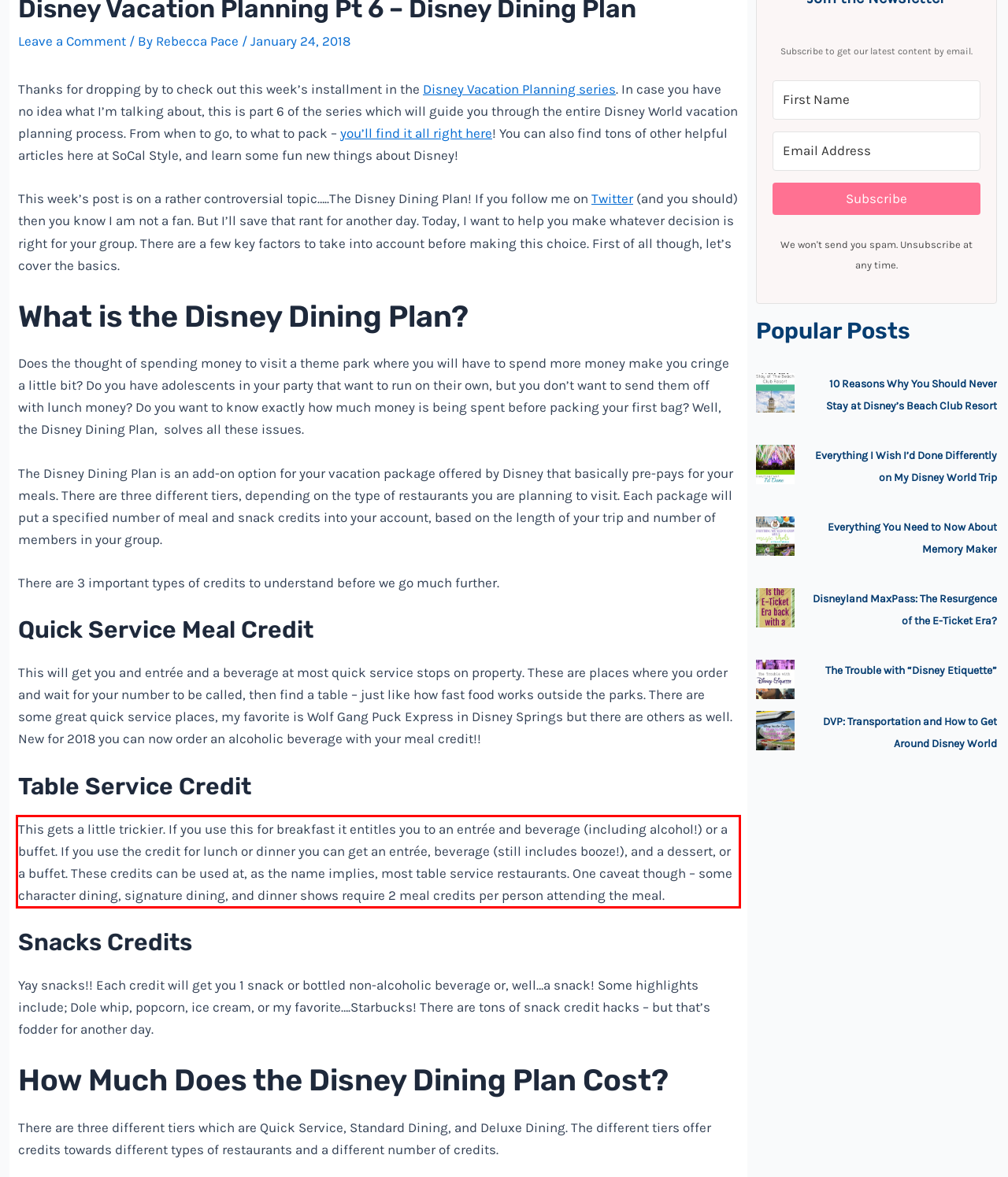You are given a screenshot with a red rectangle. Identify and extract the text within this red bounding box using OCR.

This gets a little trickier. If you use this for breakfast it entitles you to an entrée and beverage (including alcohol!) or a buffet. If you use the credit for lunch or dinner you can get an entrée, beverage (still includes booze!), and a dessert, or a buffet. These credits can be used at, as the name implies, most table service restaurants. One caveat though – some character dining, signature dining, and dinner shows require 2 meal credits per person attending the meal.